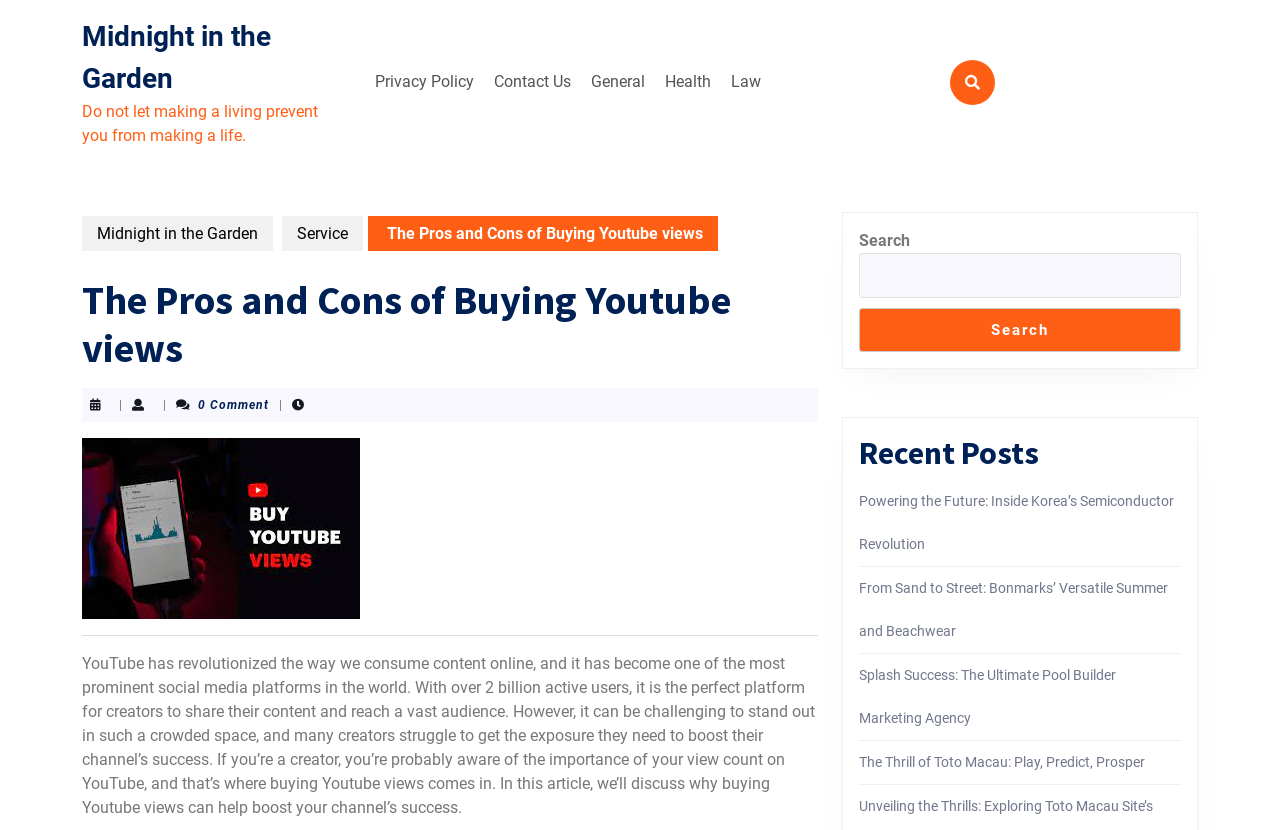Specify the bounding box coordinates of the element's area that should be clicked to execute the given instruction: "Check the 'Recent Posts' section". The coordinates should be four float numbers between 0 and 1, i.e., [left, top, right, bottom].

[0.671, 0.523, 0.923, 0.569]